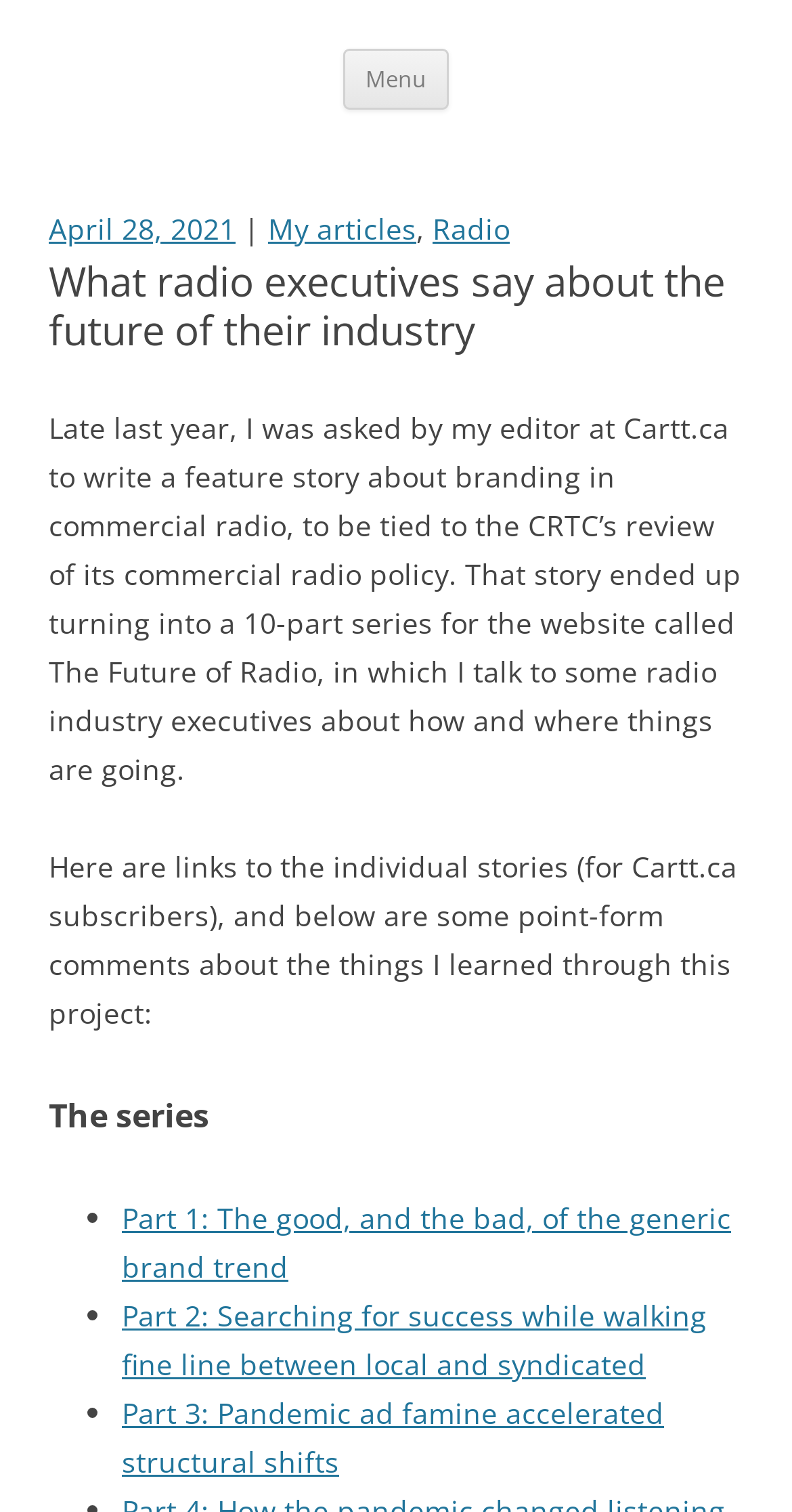What is the date of the article?
Give a comprehensive and detailed explanation for the question.

I found the date of the article by looking at the link 'April 28, 2021' which is located below the header and above the main content of the webpage.